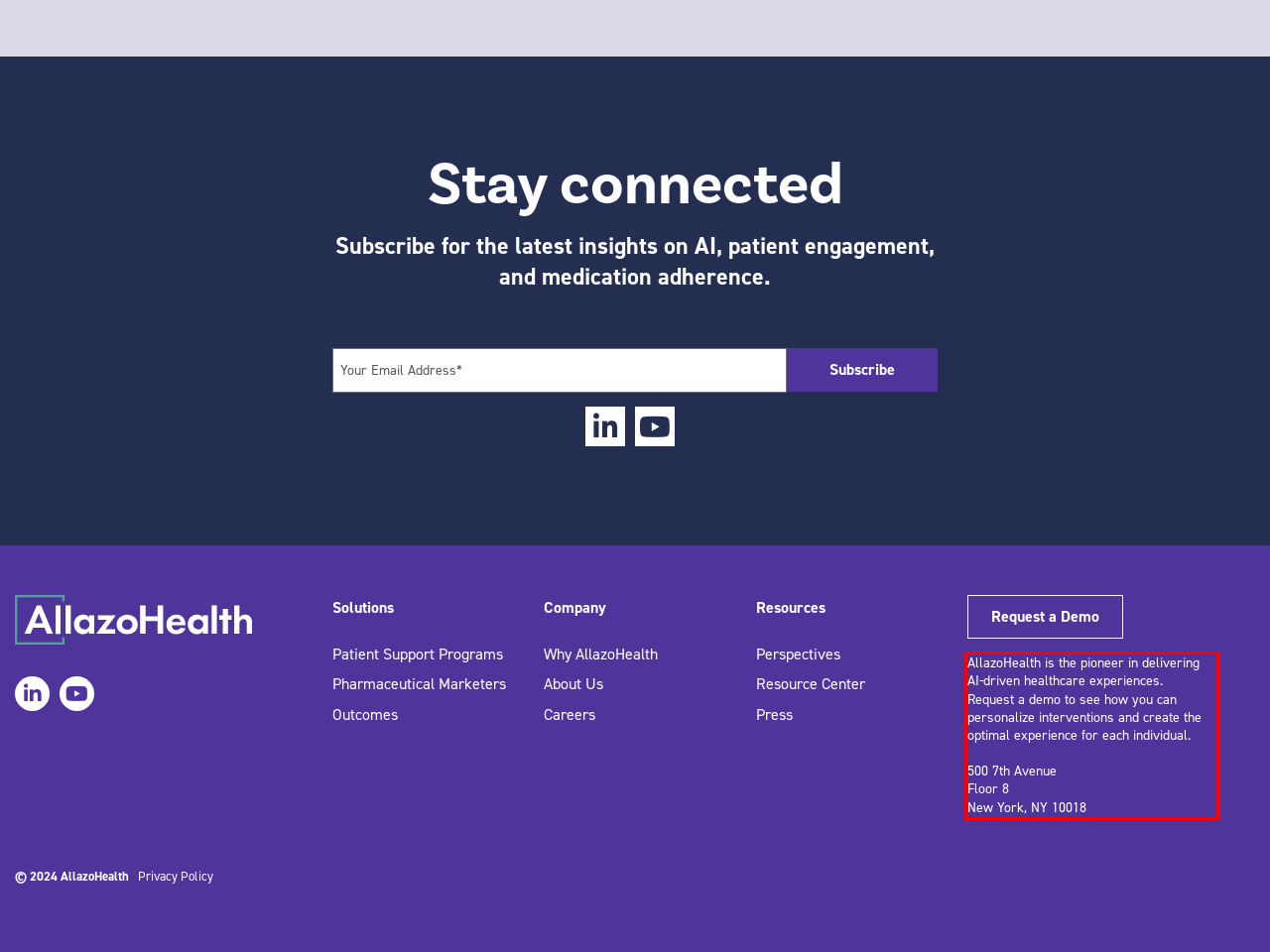Examine the webpage screenshot, find the red bounding box, and extract the text content within this marked area.

AllazoHealth is the pioneer in delivering AI-driven healthcare experiences. Request a demo to see how you can personalize interventions and create the optimal experience for each individual. 500 7th Avenue Floor 8 New York, NY 10018